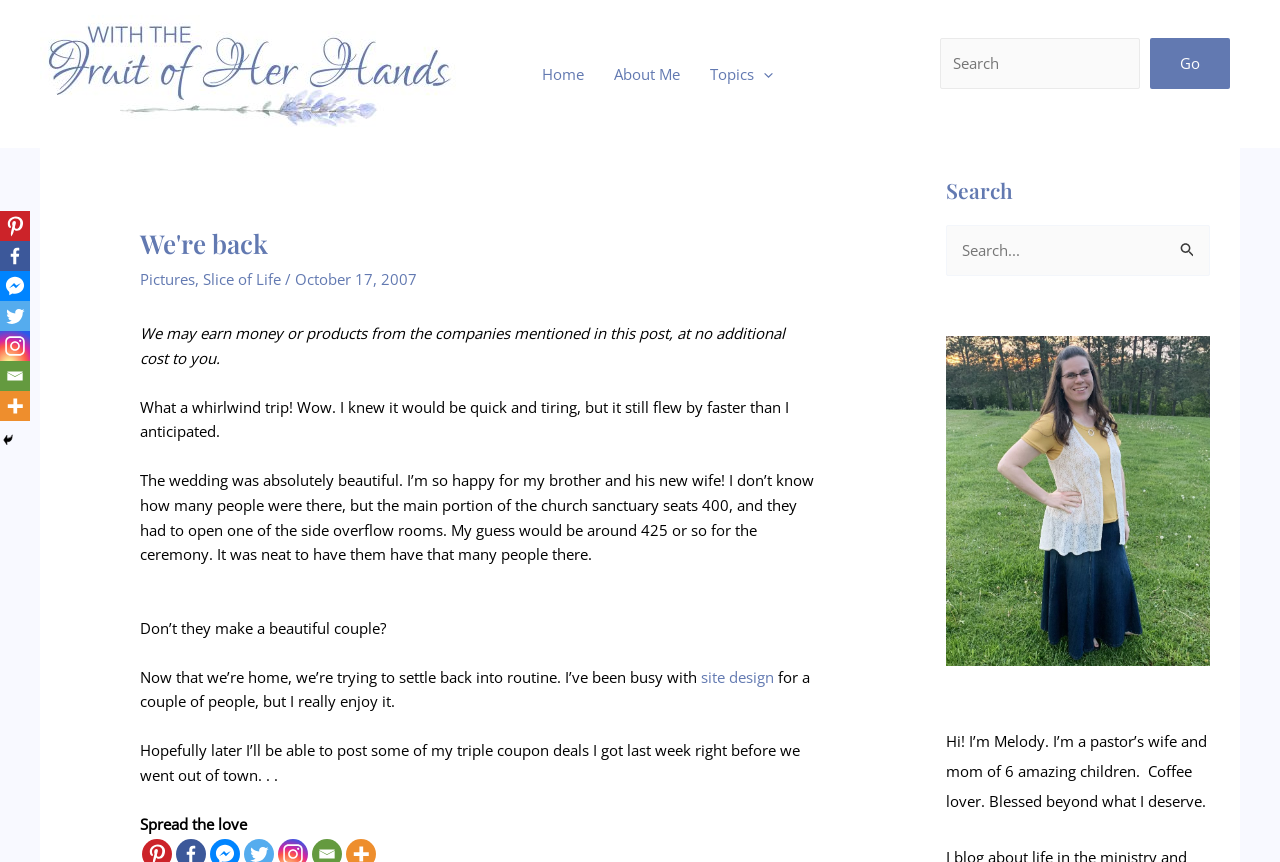Identify the bounding box coordinates of the region that should be clicked to execute the following instruction: "Click the 'Home' link".

[0.412, 0.045, 0.468, 0.126]